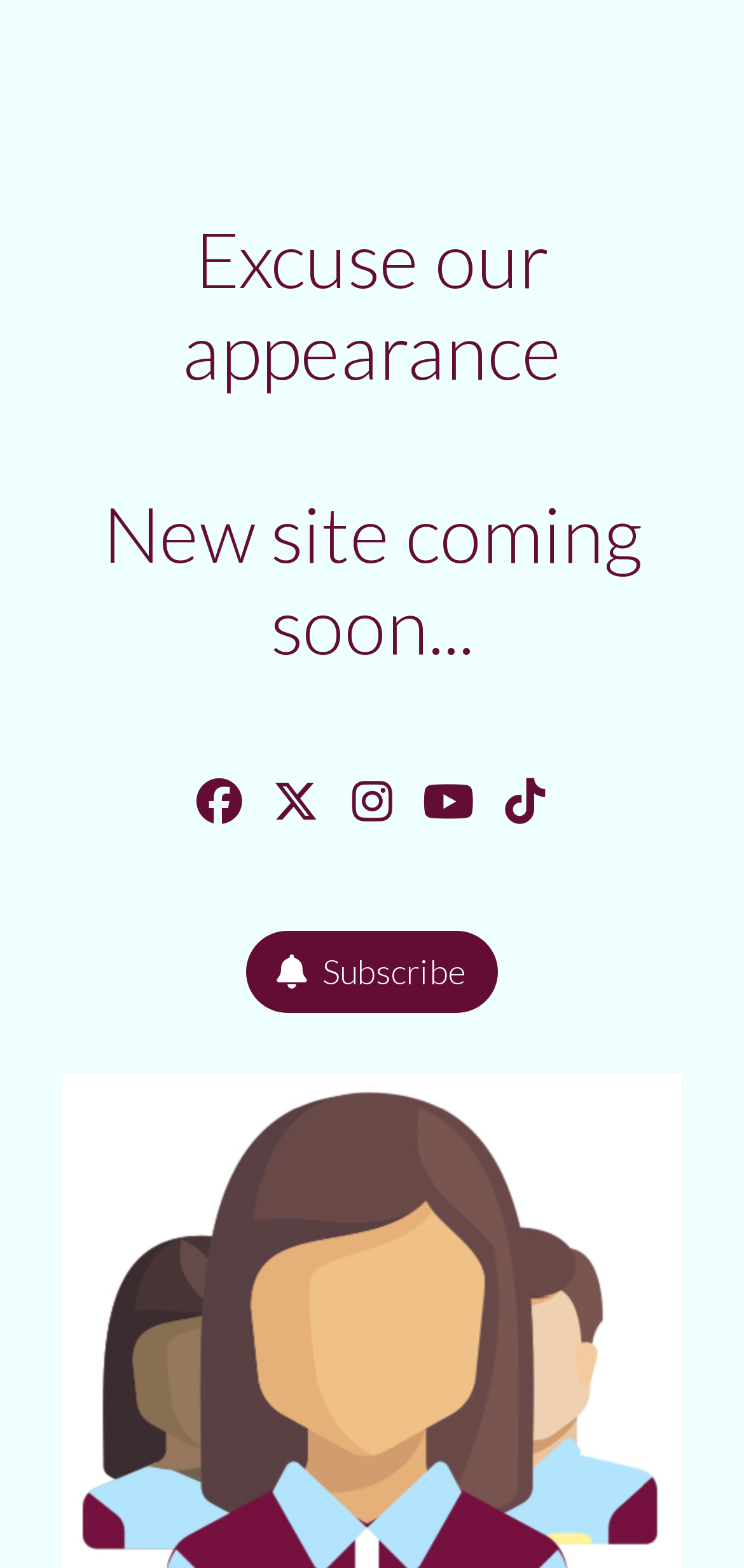Utilize the details in the image to thoroughly answer the following question: What is the theme of the website's content?

The website's content theme is unknown as there is no specific information available on the webpage, and the heading only indicates that a new site is coming soon.